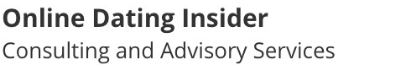What is the tone of the site's design?
Using the information presented in the image, please offer a detailed response to the question.

The caption describes the site's design as clean and professional, indicating that the tone of the design is professional and not casual or informal.